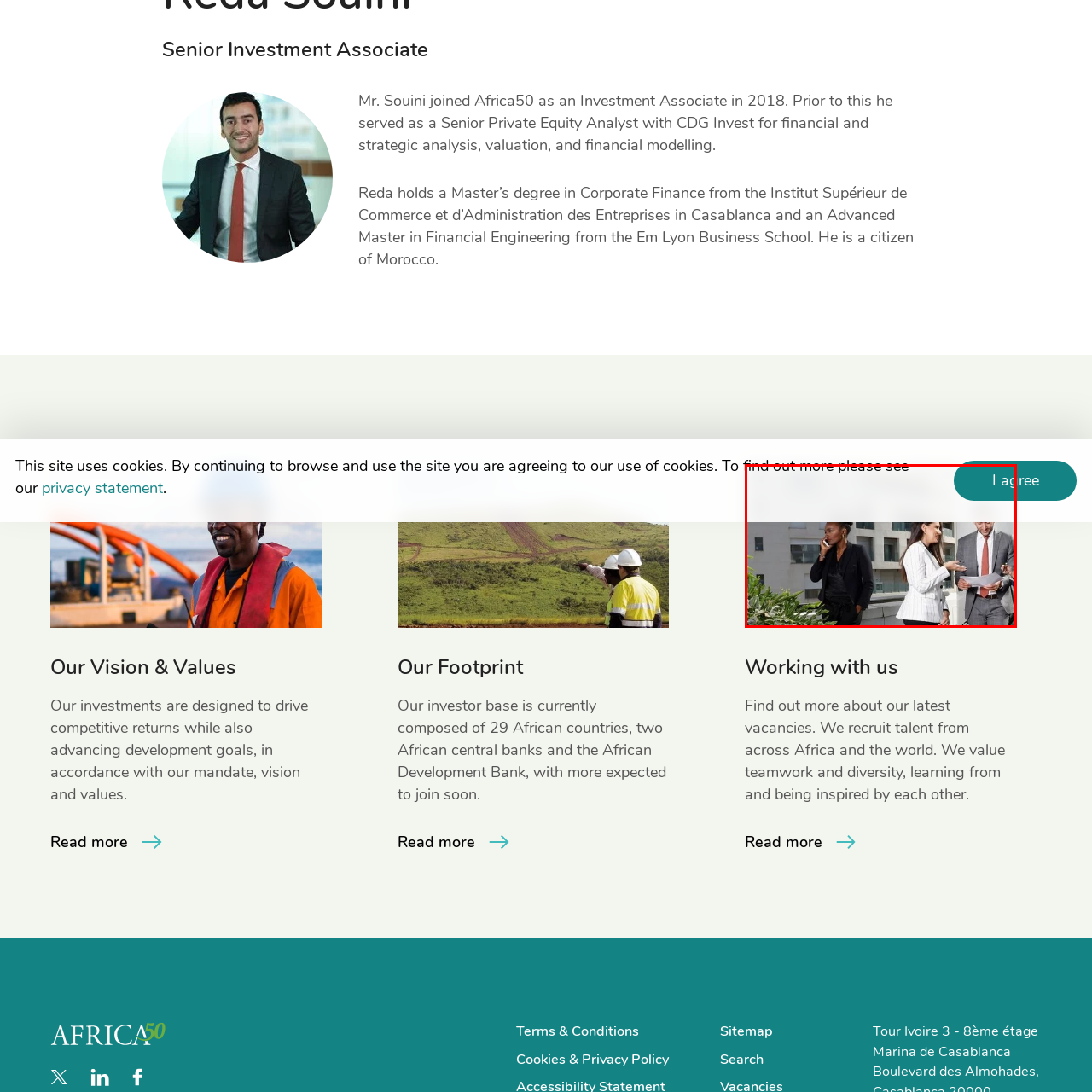Inspect the area marked by the red box and provide a short answer to the question: What is the person in gray holding?

A document